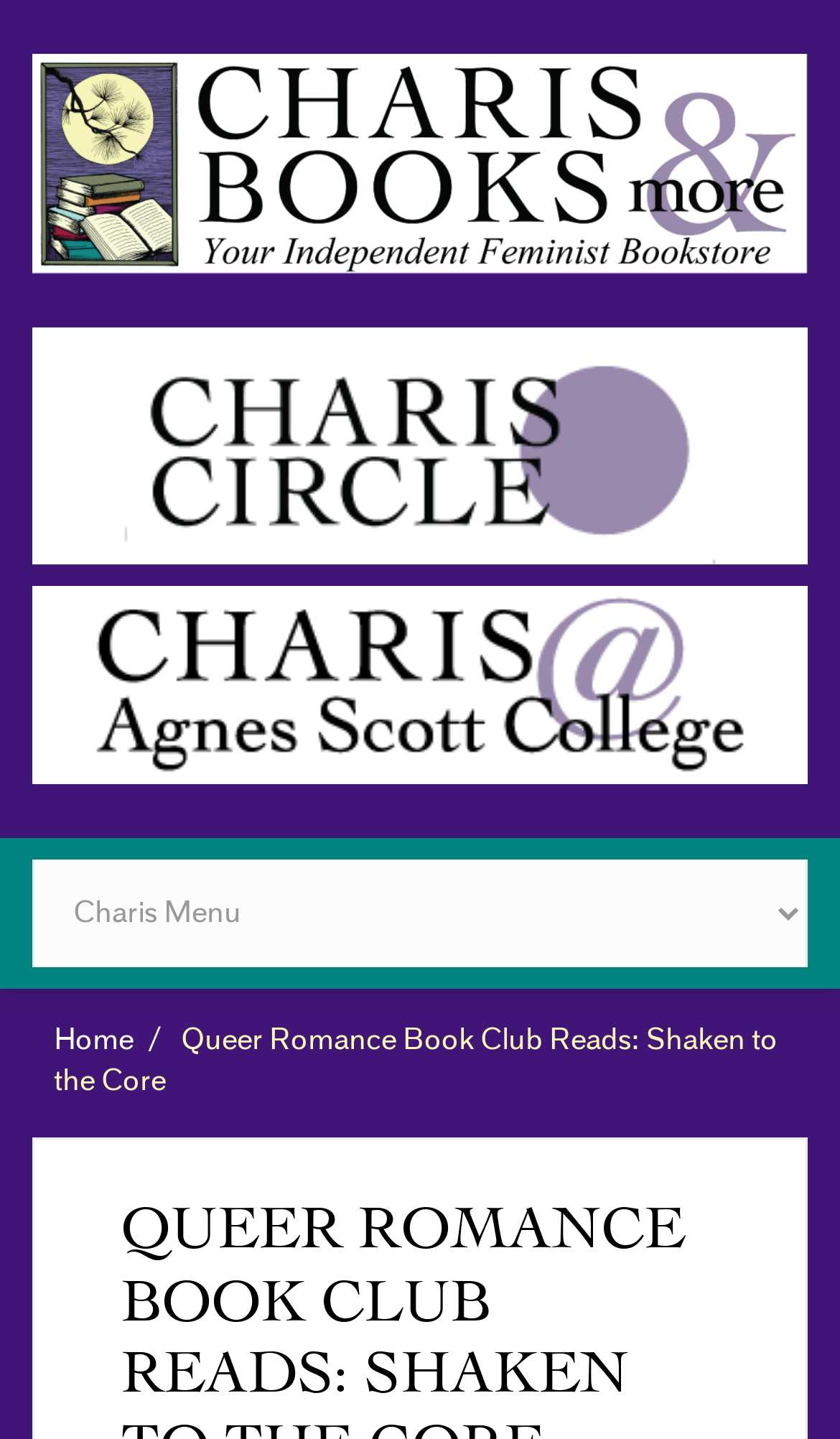Generate a thorough description of the webpage.

The webpage appears to be a book club page, specifically focused on queer romance books. At the top-left corner, there is a logo of Charis Books and More. Below the logo, there are three horizontal links, likely representing navigation options. 

To the right of the logo, there is a combobox, which is currently not expanded. Below the combobox, there is a link labeled "Home". 

The main content of the page is headed by a title, "Queer Romance Book Club Reads: Shaken to the Core", which occupies most of the width of the page. There is also a "Skip to main content" link at the very top of the page, suggesting that the page may have additional content or sections below the main title.